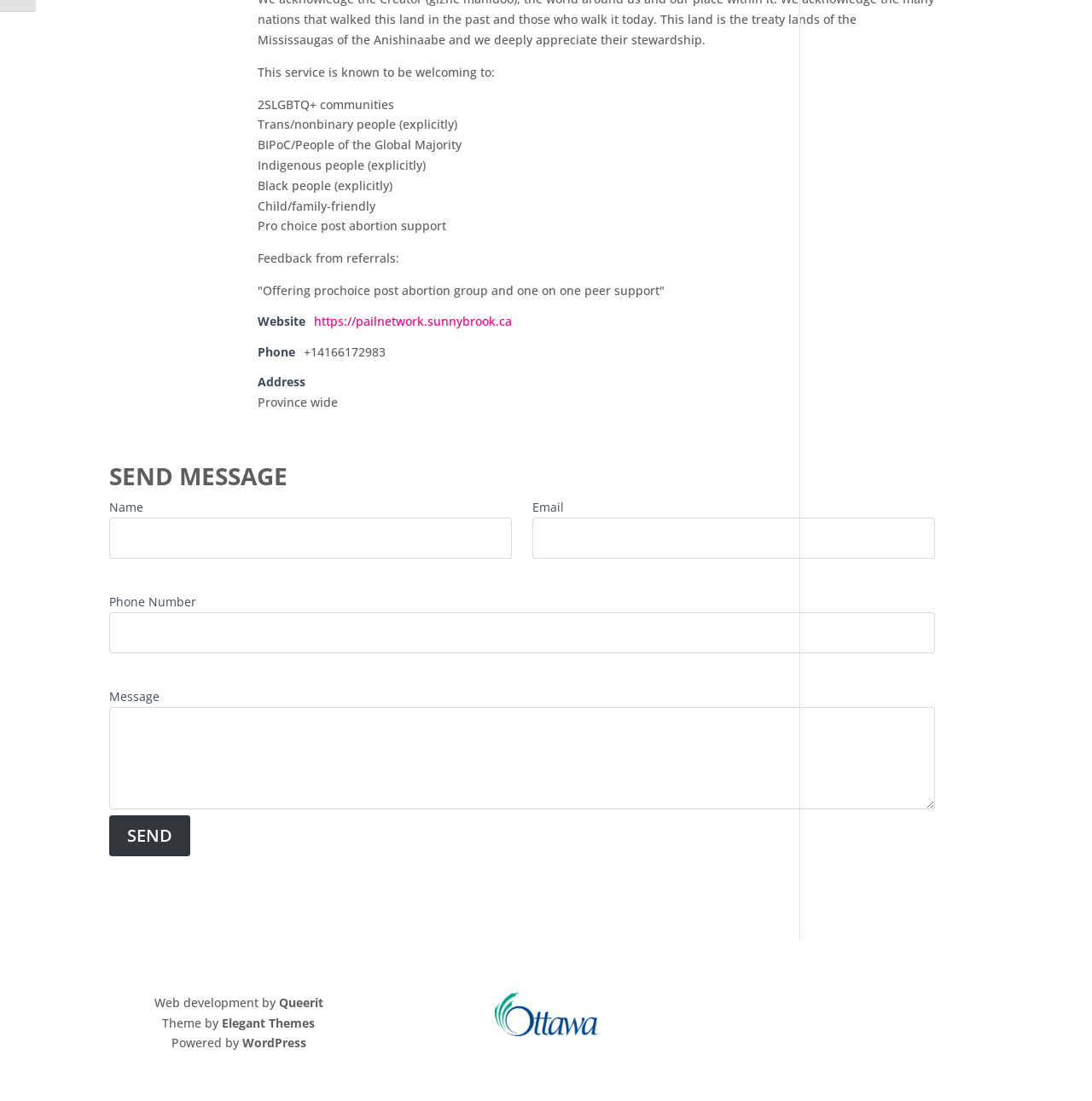Return the bounding box coordinates of the UI element that corresponds to this description: "parent_node: Phone Number name="commentauthorphone"". The coordinates must be given as four float numbers in the range of 0 and 1, [left, top, right, bottom].

[0.1, 0.556, 0.856, 0.594]